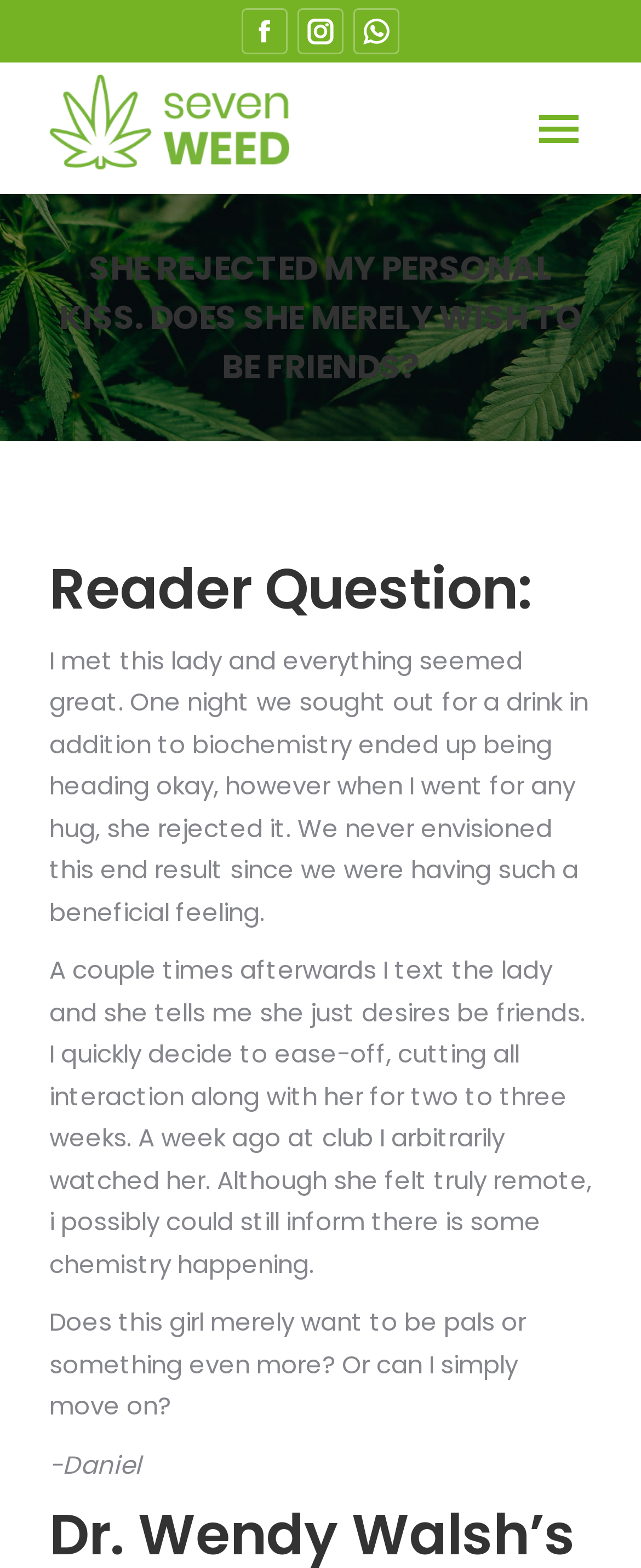Extract the primary heading text from the webpage.

SHE REJECTED MY PERSONAL KISS. DOES SHE MERELY WISH TO BE FRIENDS?